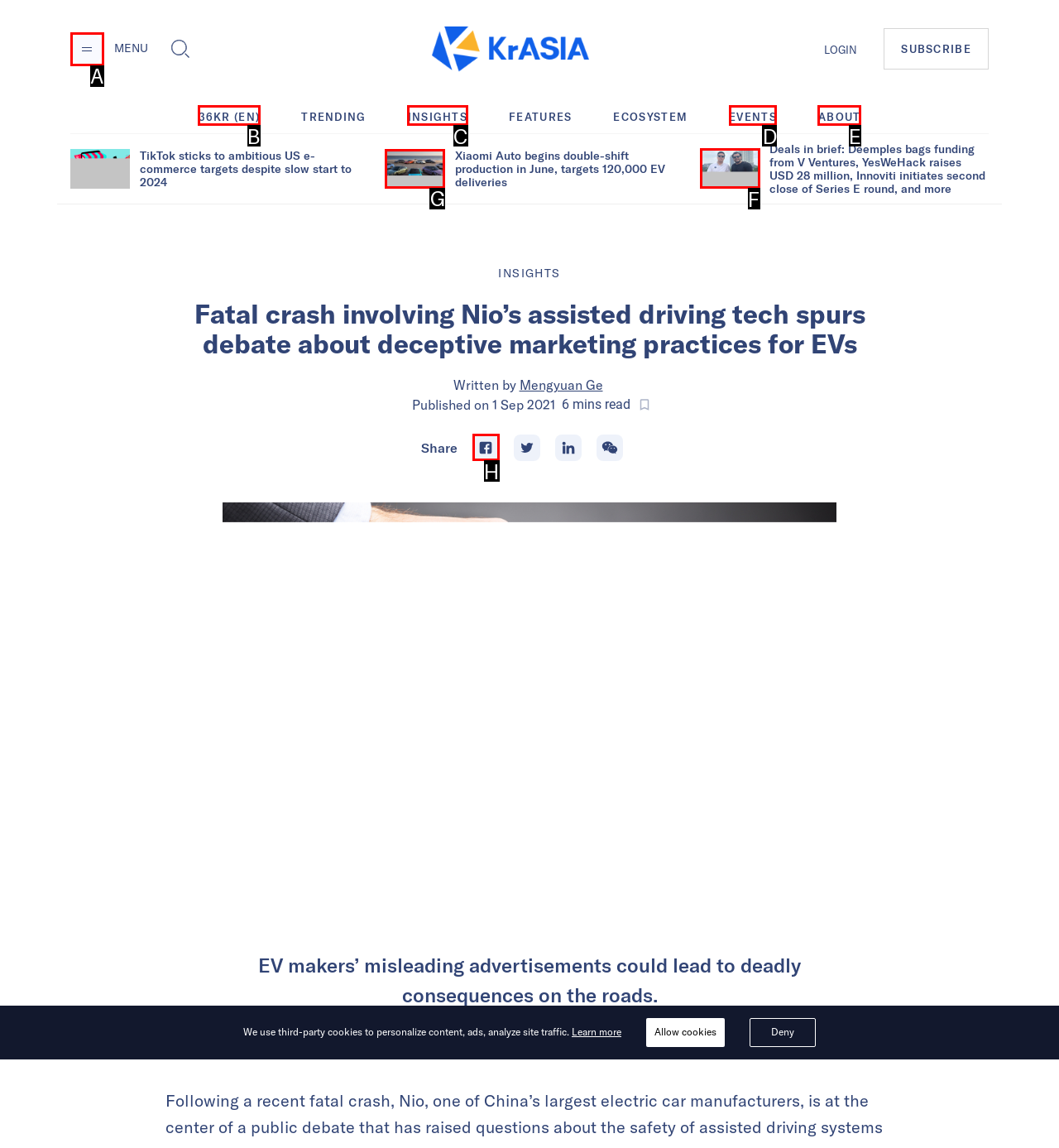Indicate the UI element to click to perform the task: View the article about Xiaomi Auto's production. Reply with the letter corresponding to the chosen element.

G